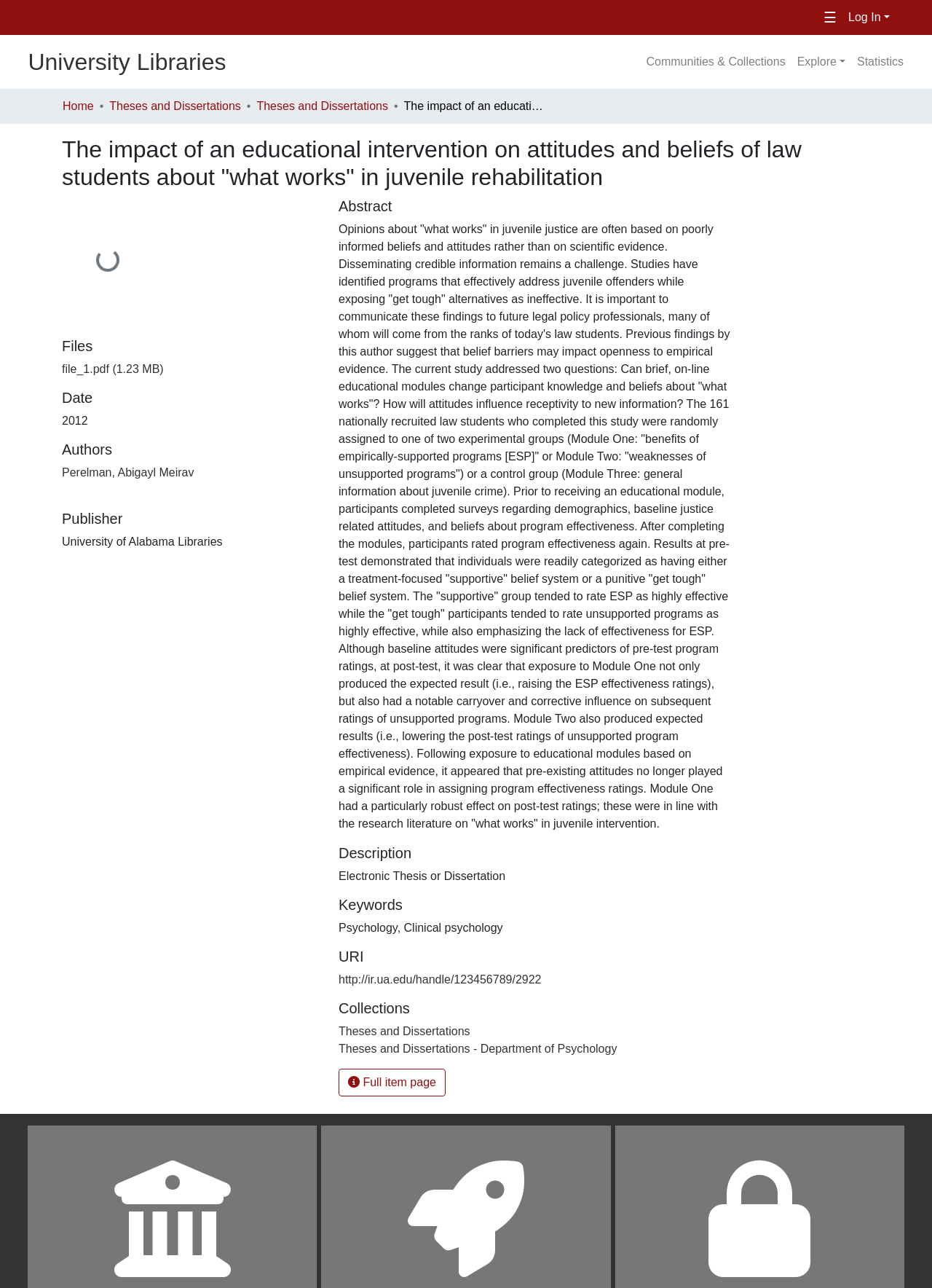Locate the bounding box coordinates of the element to click to perform the following action: 'Click the University of Alabama link'. The coordinates should be given as four float values between 0 and 1, in the form of [left, top, right, bottom].

[0.03, 0.0, 0.32, 0.027]